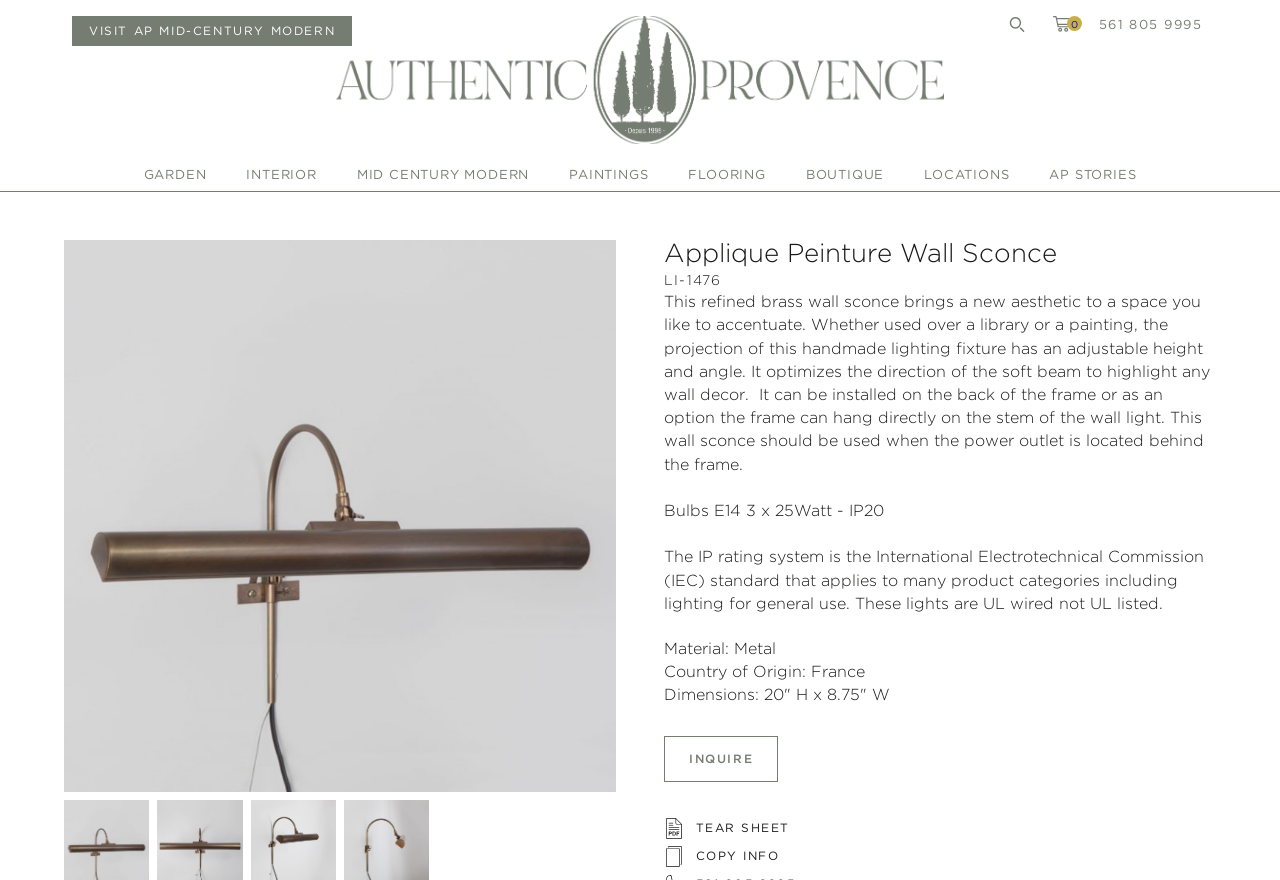Please determine the bounding box coordinates of the element's region to click in order to carry out the following instruction: "search". The coordinates should be four float numbers between 0 and 1, i.e., [left, top, right, bottom].

[0.788, 0.018, 0.801, 0.036]